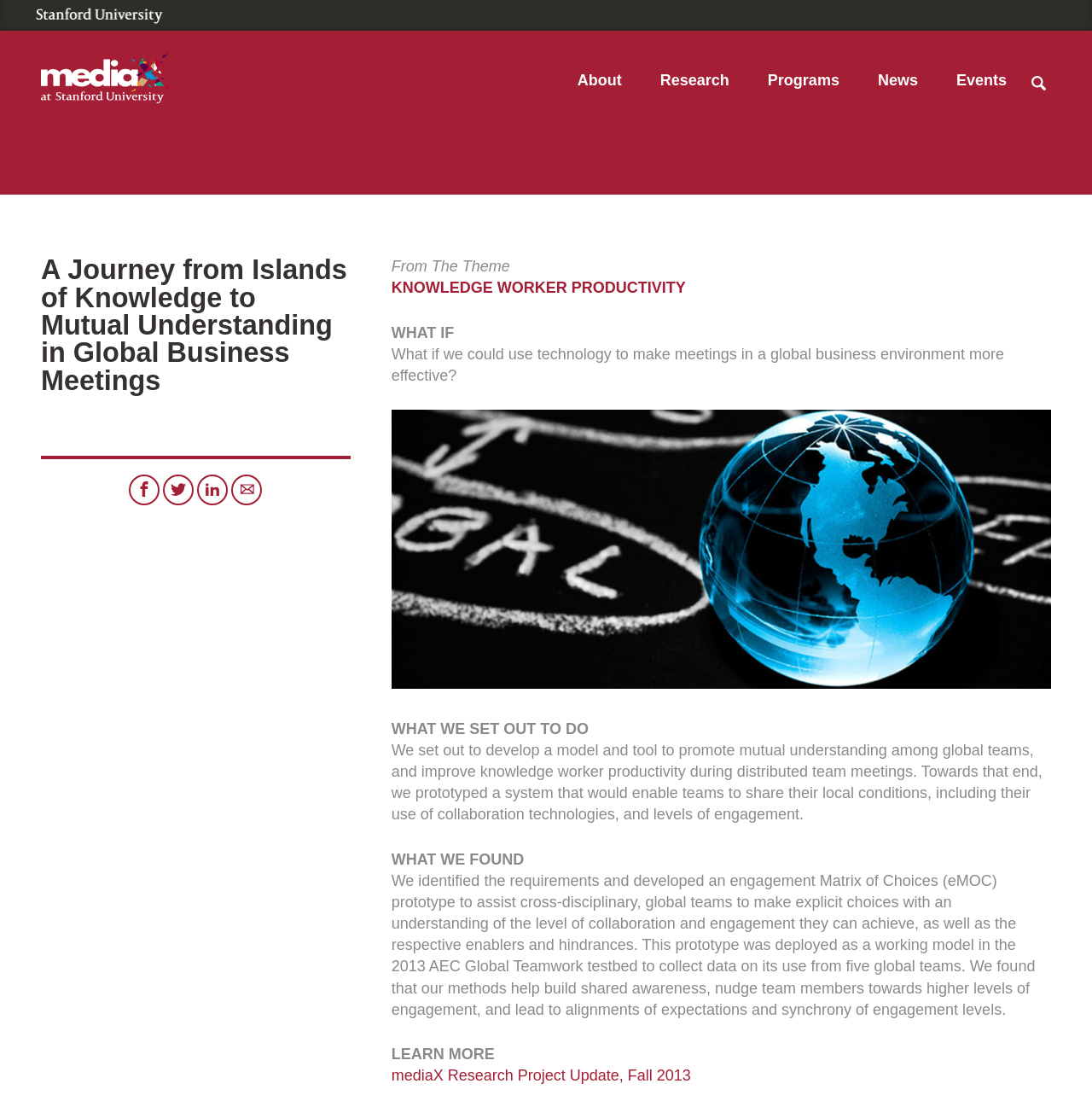Find the bounding box coordinates for the HTML element described as: "parent_node: Search for: value="Go"". The coordinates should consist of four float values between 0 and 1, i.e., [left, top, right, bottom].

[0.914, 0.113, 0.955, 0.145]